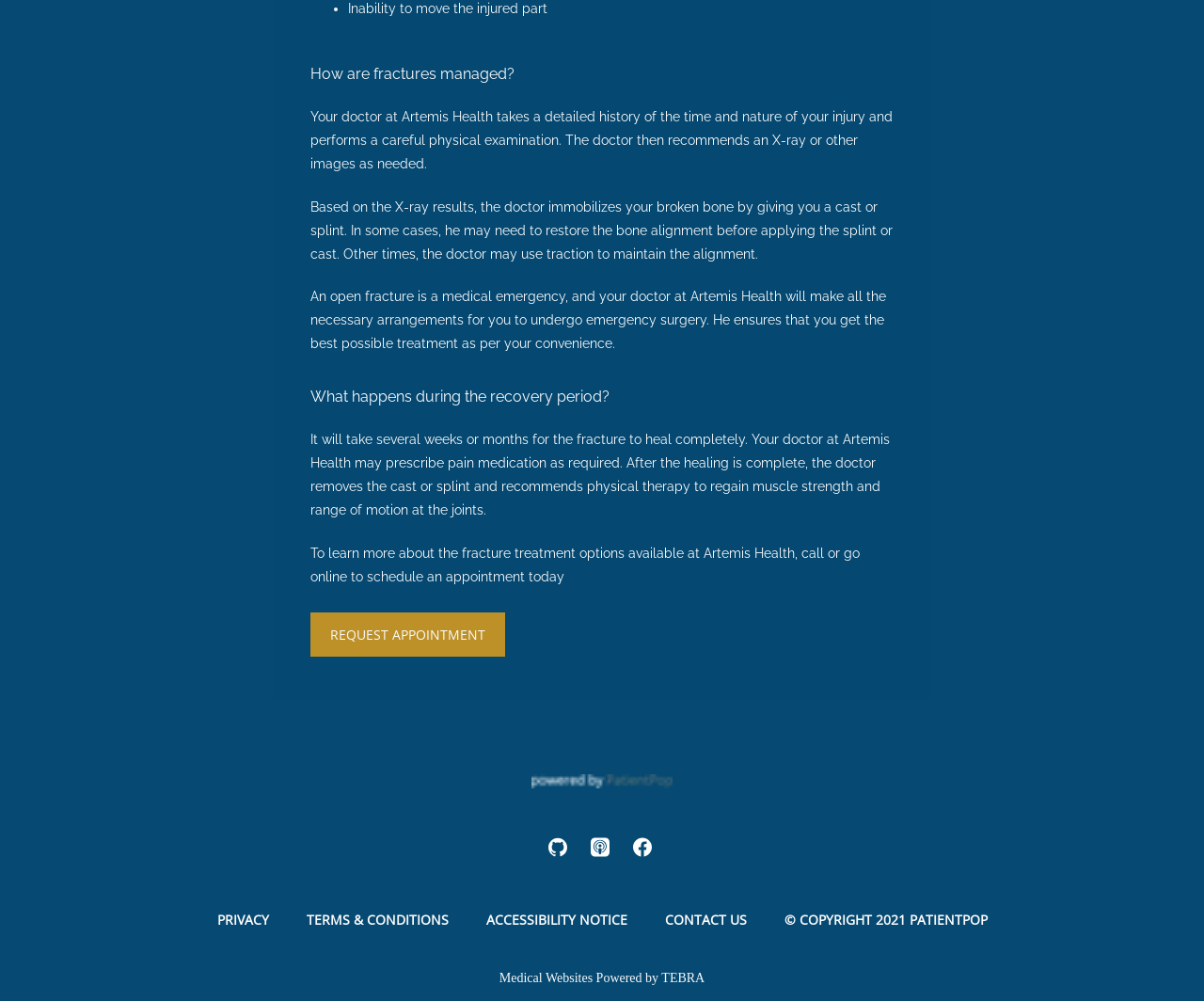What is the purpose of immobilizing the broken bone?
Please provide a comprehensive answer based on the contents of the image.

The purpose of immobilizing the broken bone is to restore the bone alignment, as stated in the text 'Based on the X-ray results, the doctor immobilizes your broken bone by giving you a cast or splint. In some cases, he may need to restore the bone alignment before applying the splint or cast.'